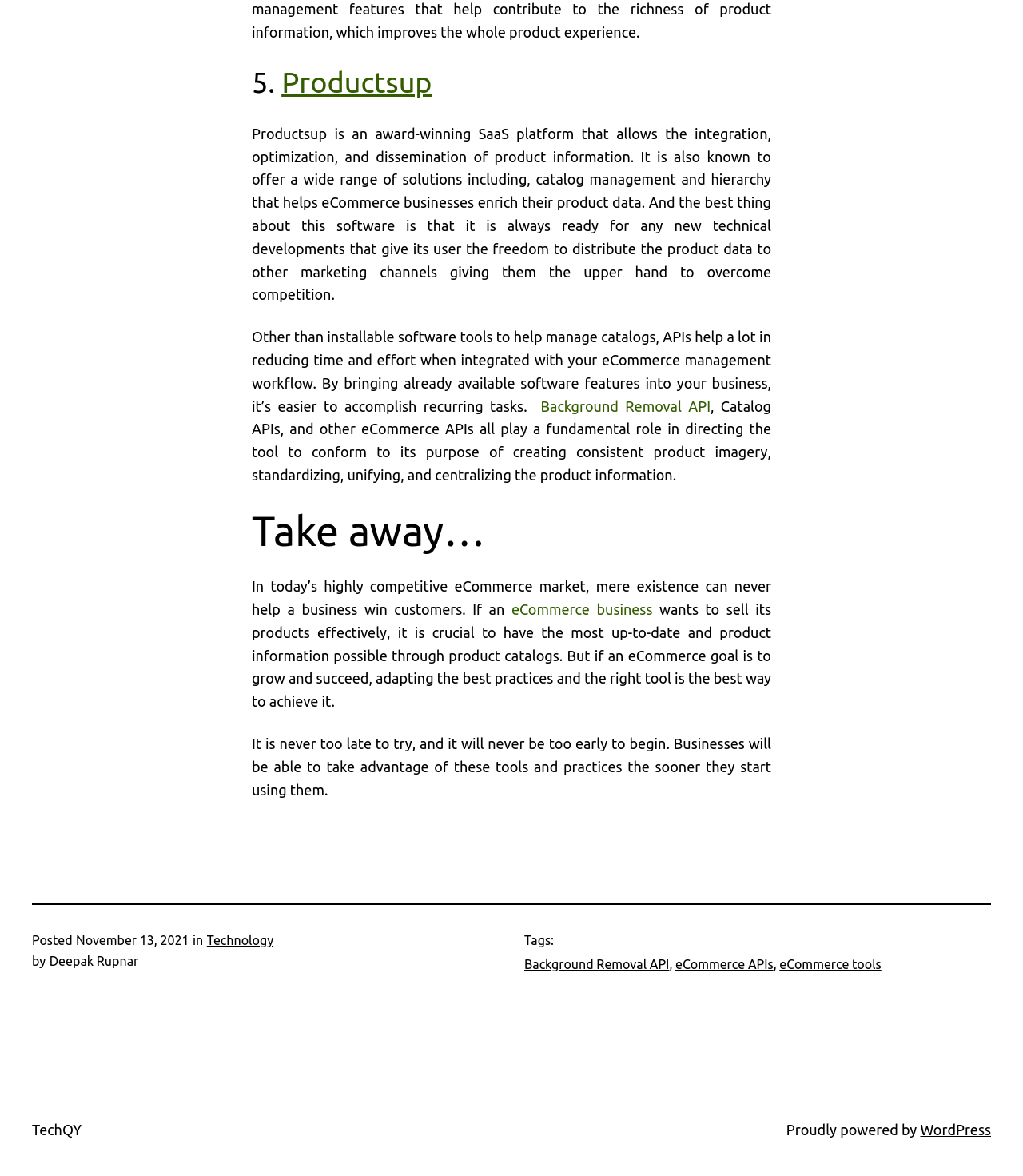Who wrote the article?
Refer to the image and provide a concise answer in one word or phrase.

Deepak Rupnar